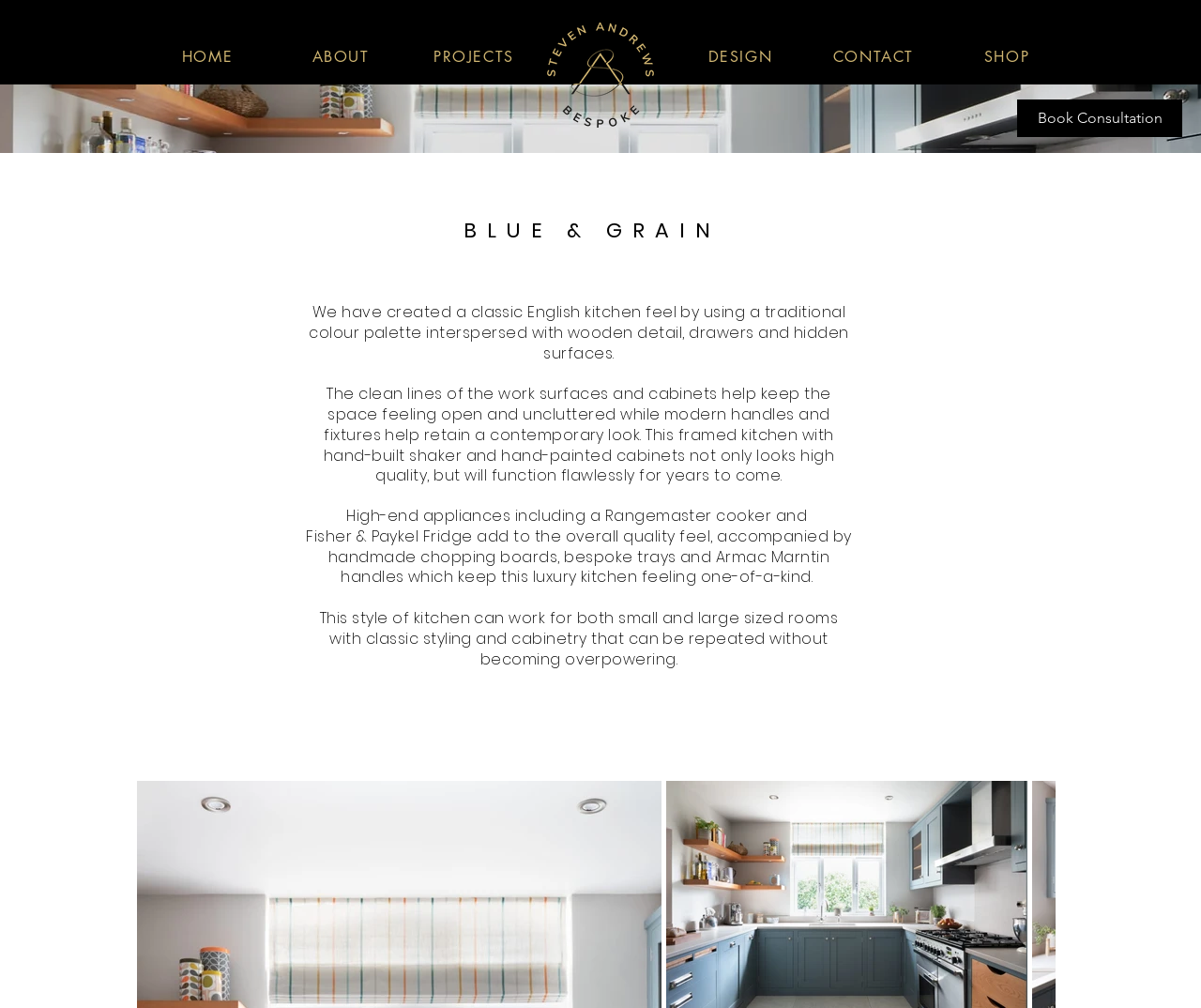Use the information in the screenshot to answer the question comprehensively: What type of cooker is used in this kitchen?

The webpage mentions 'High-end appliances including a Rangemaster cooker' which indicates that the type of cooker used in this kitchen is Rangemaster.